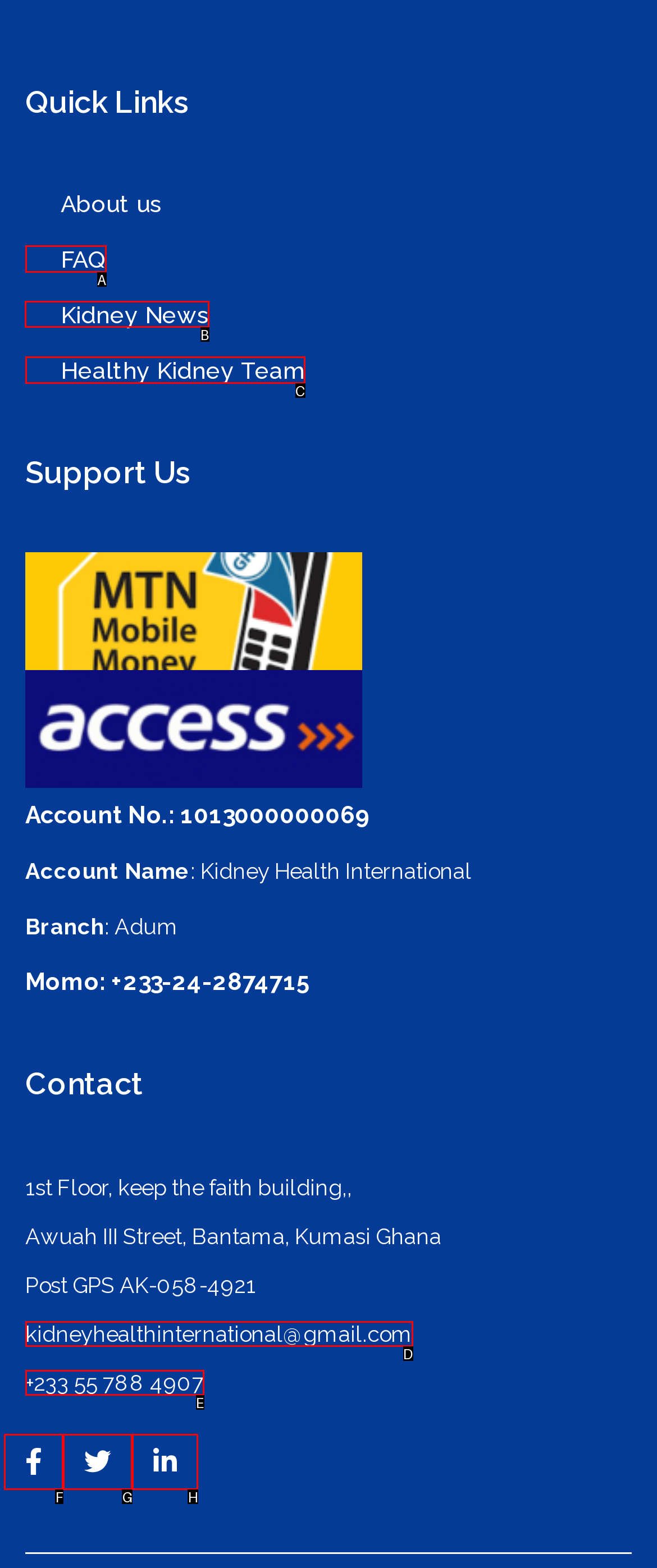Tell me which letter I should select to achieve the following goal: View Kidney News
Answer with the corresponding letter from the provided options directly.

B